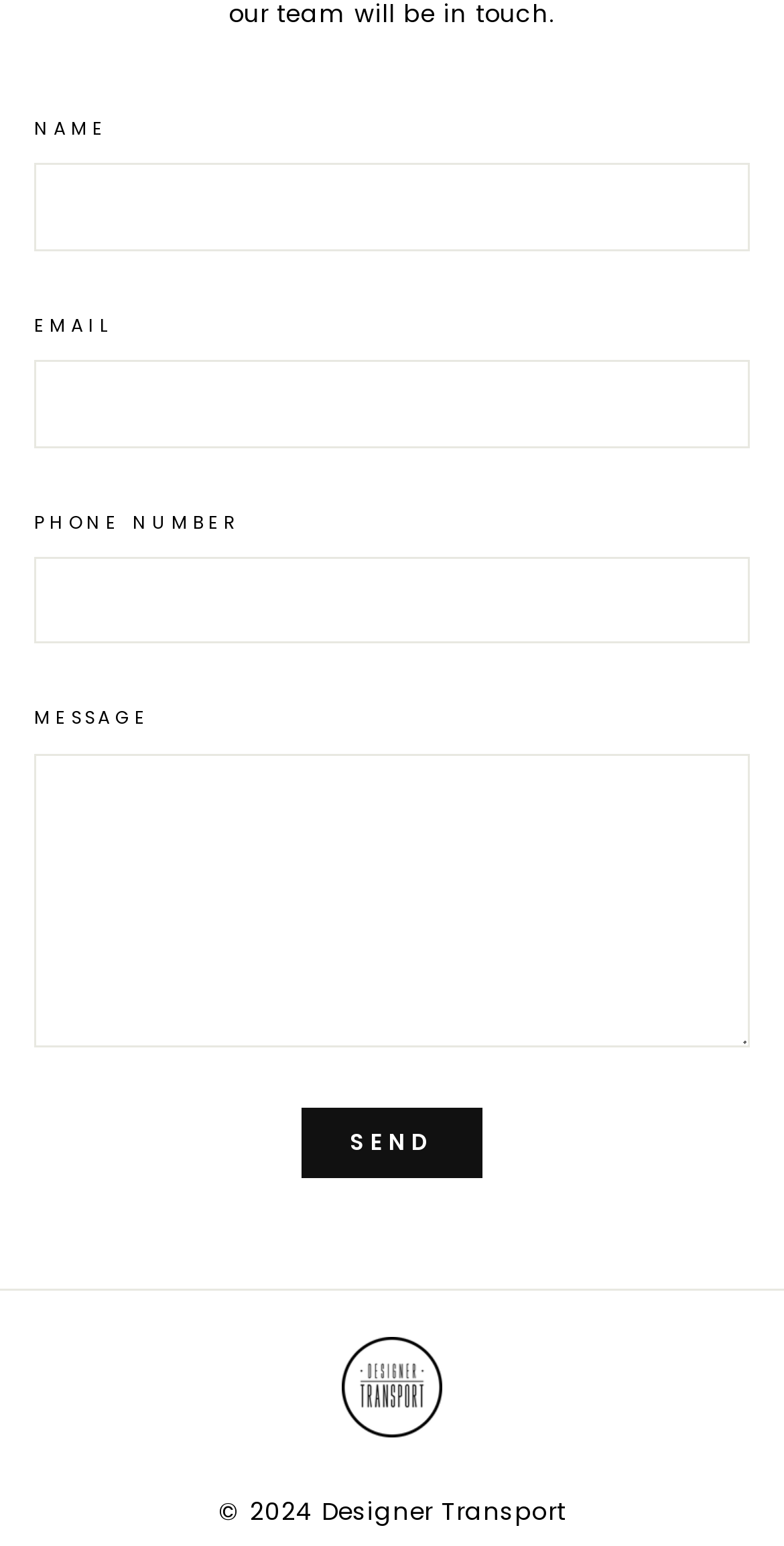What is the function of the 'SEND' button?
Refer to the image and provide a one-word or short phrase answer.

Submit contact information